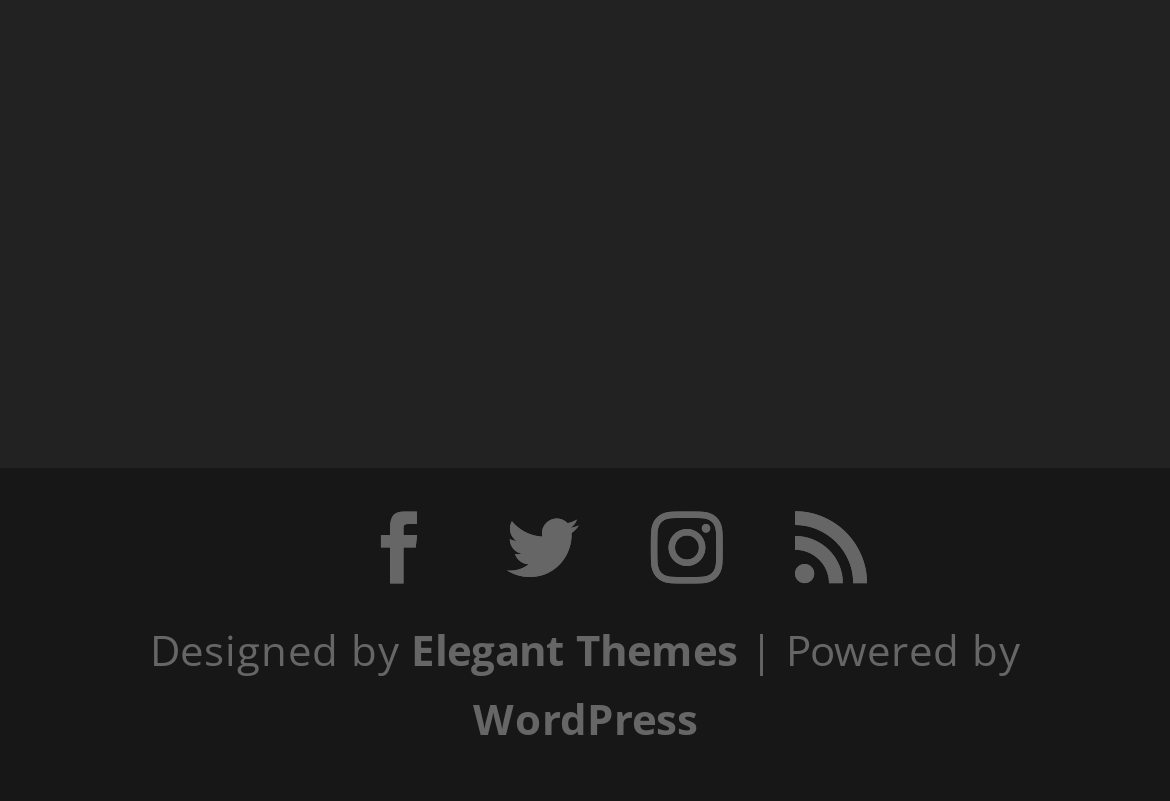What is the name of the platform that powers this webpage?
Look at the screenshot and give a one-word or phrase answer.

WordPress